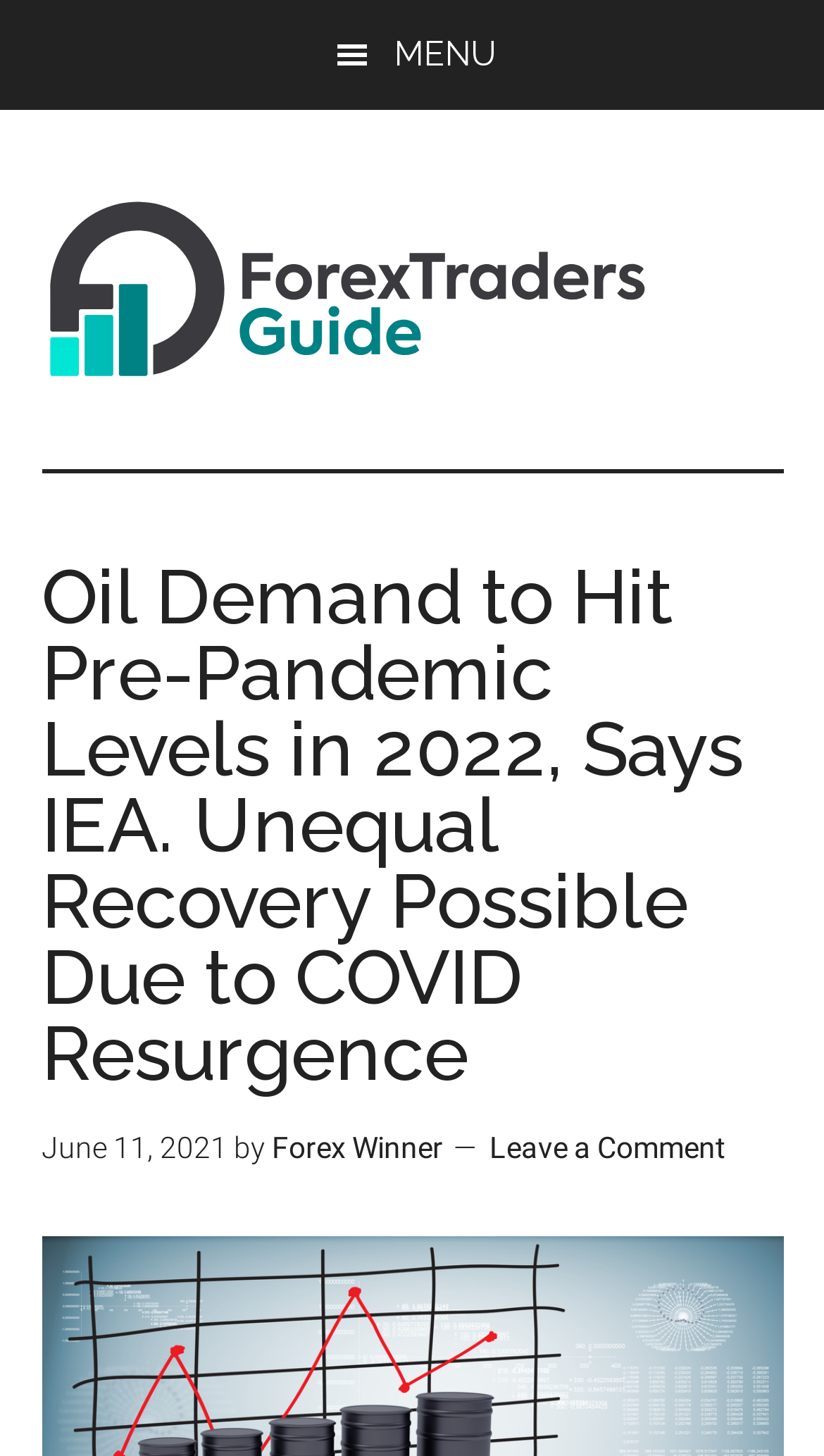From the details in the image, provide a thorough response to the question: What is the position of the 'Leave a Comment' link?

I found the 'Leave a Comment' link by looking at the link element with the text 'Leave a Comment'. The y1 and y2 coordinates of this link element are 0.776 and 0.8, respectively, which indicate that it is located at the bottom of the page.